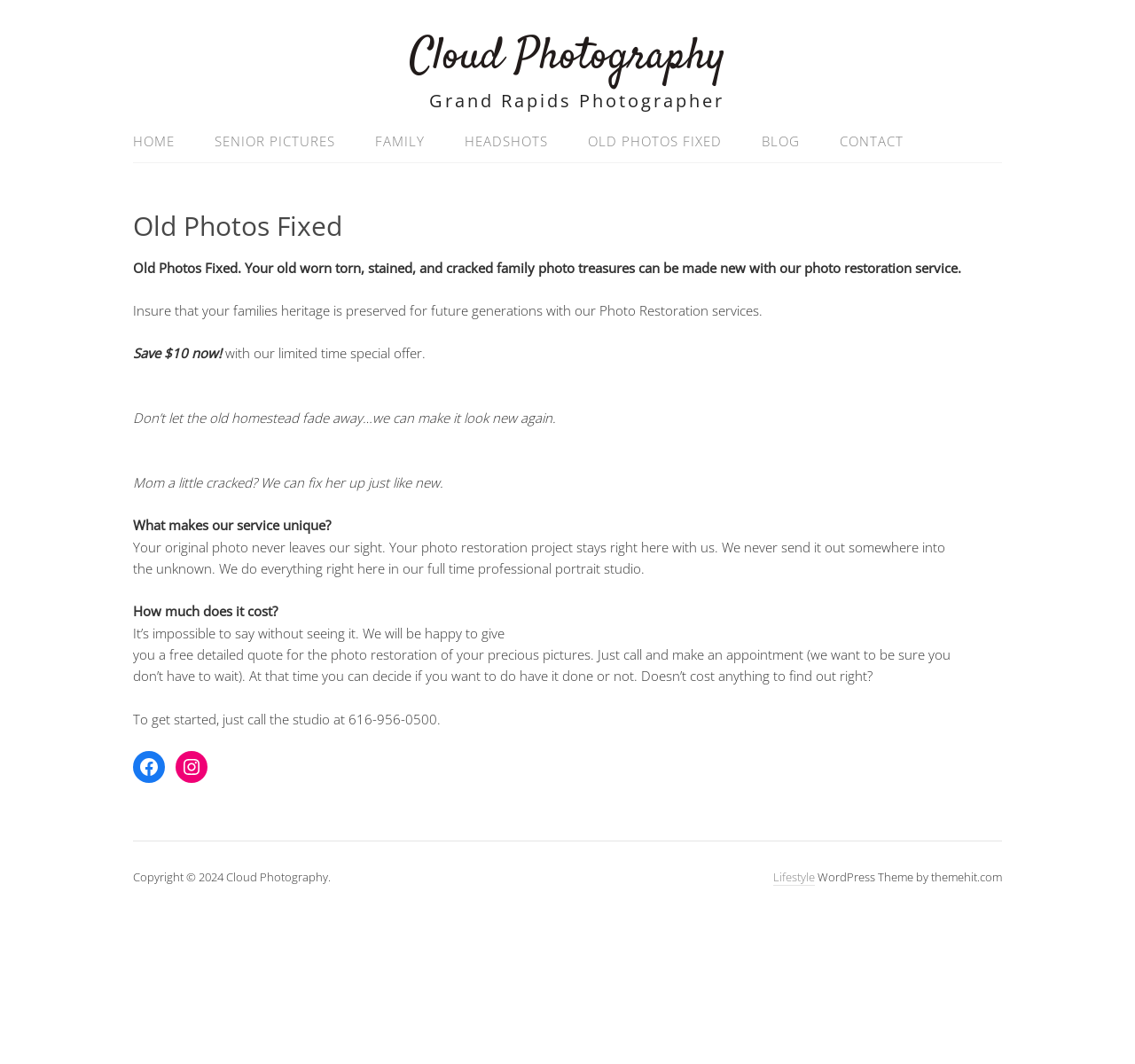Determine the primary headline of the webpage.

Old Photos Fixed